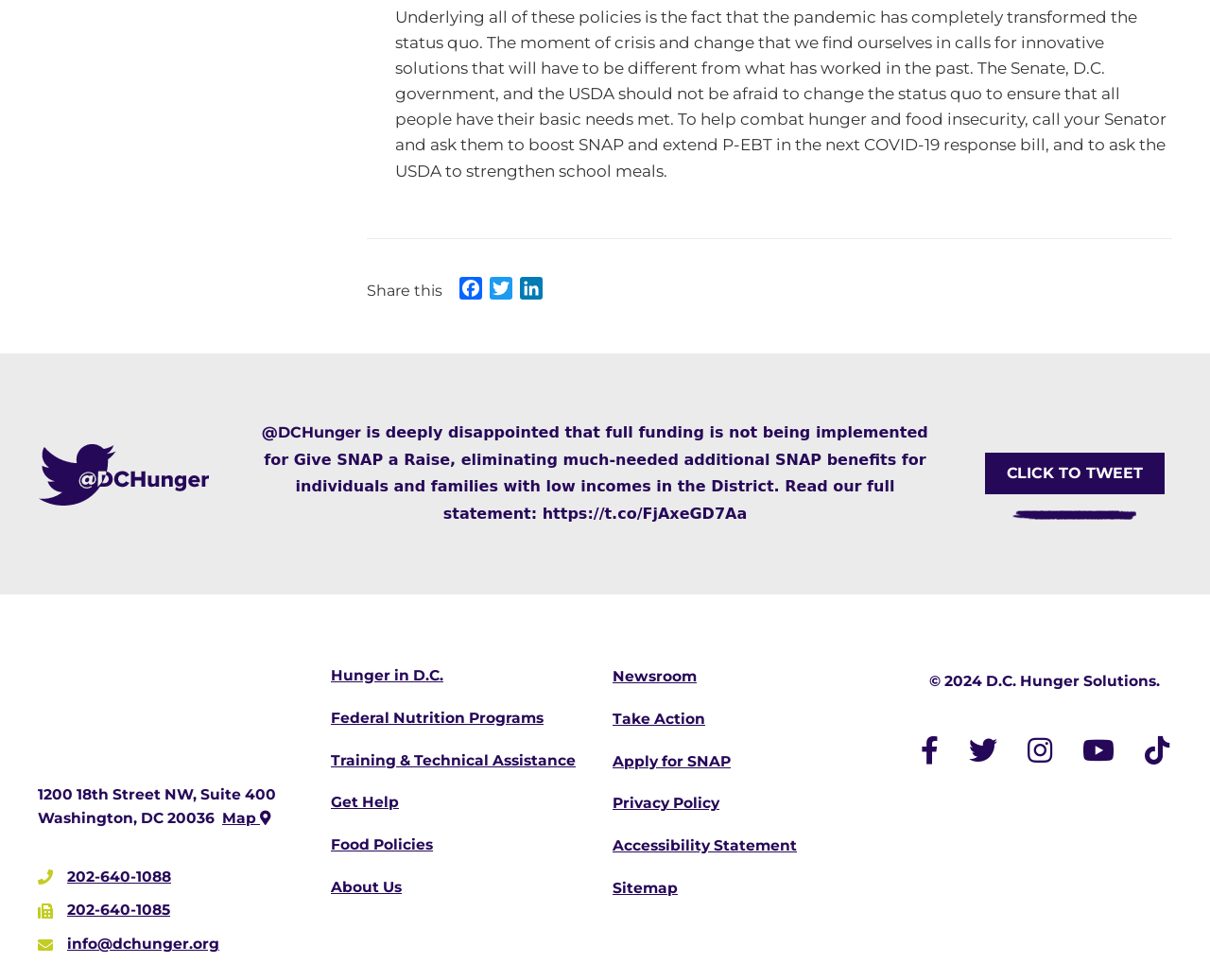Give a succinct answer to this question in a single word or phrase: 
What is the name of the organization?

D.C. Hunger Solutions